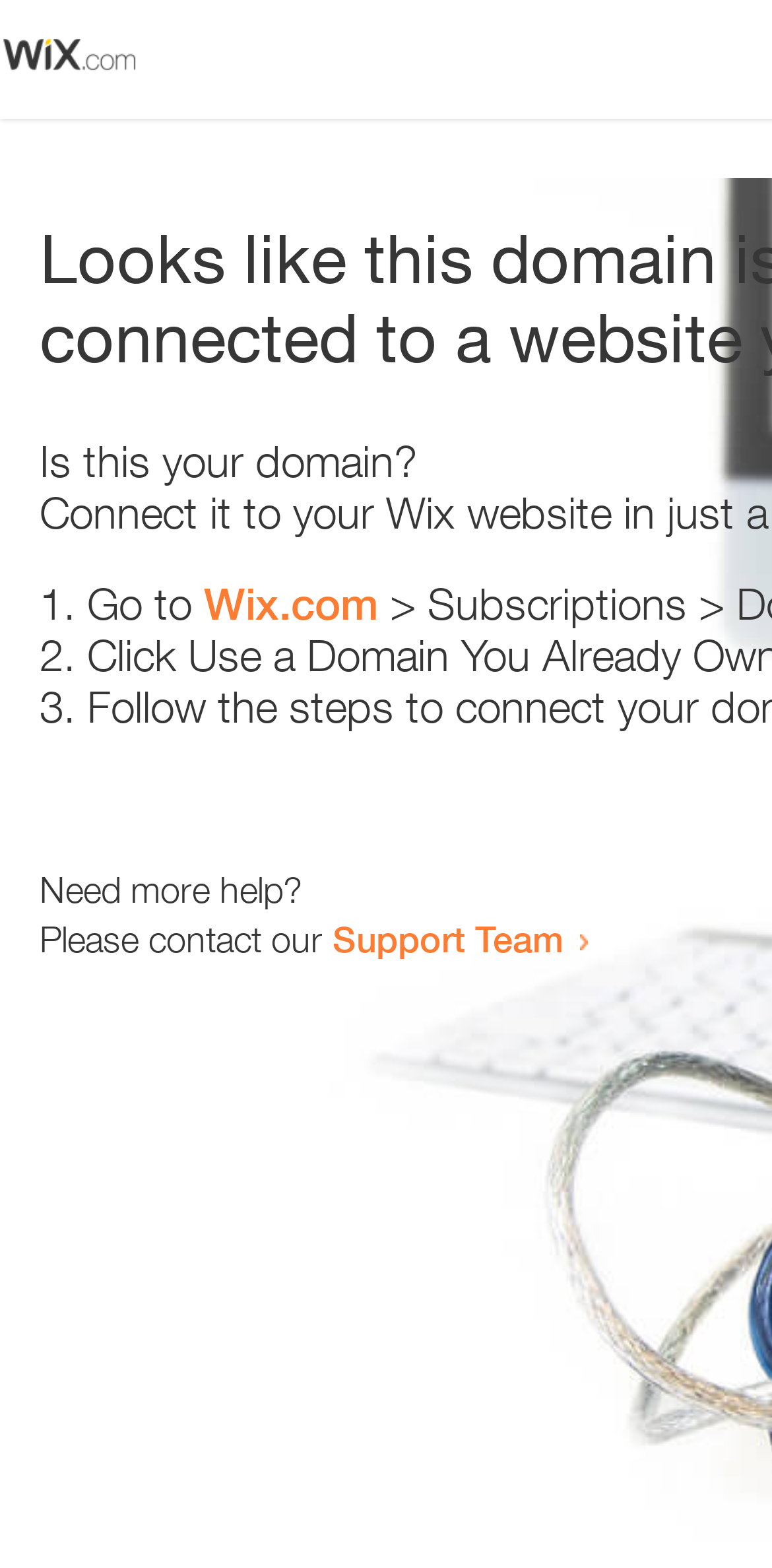Identify the main title of the webpage and generate its text content.

Looks like this domain isn't
connected to a website yet